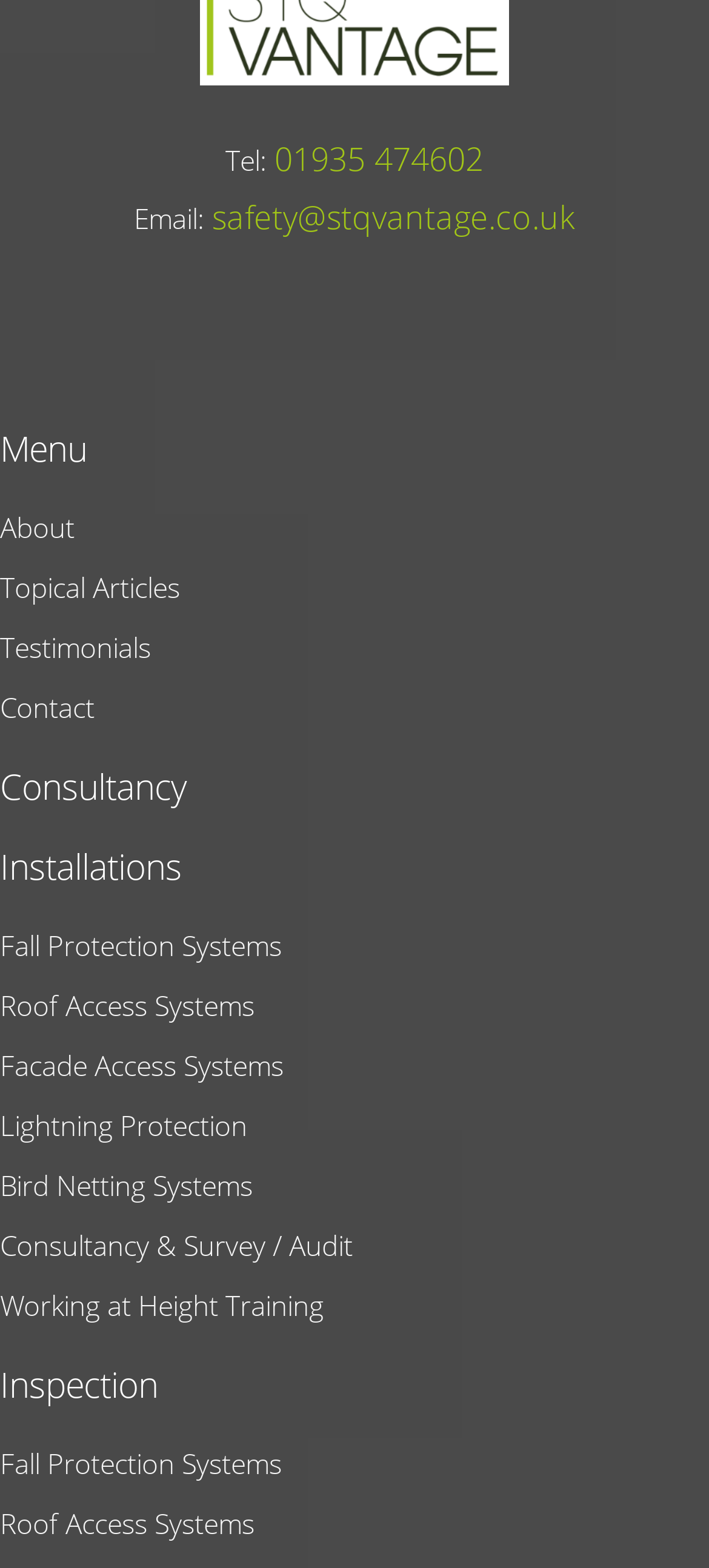Utilize the details in the image to give a detailed response to the question: What is the email address to contact?

I found the email address by looking at the 'Email:' section, which is accompanied by a link with the email address 'safety@stqvantage.co.uk'.